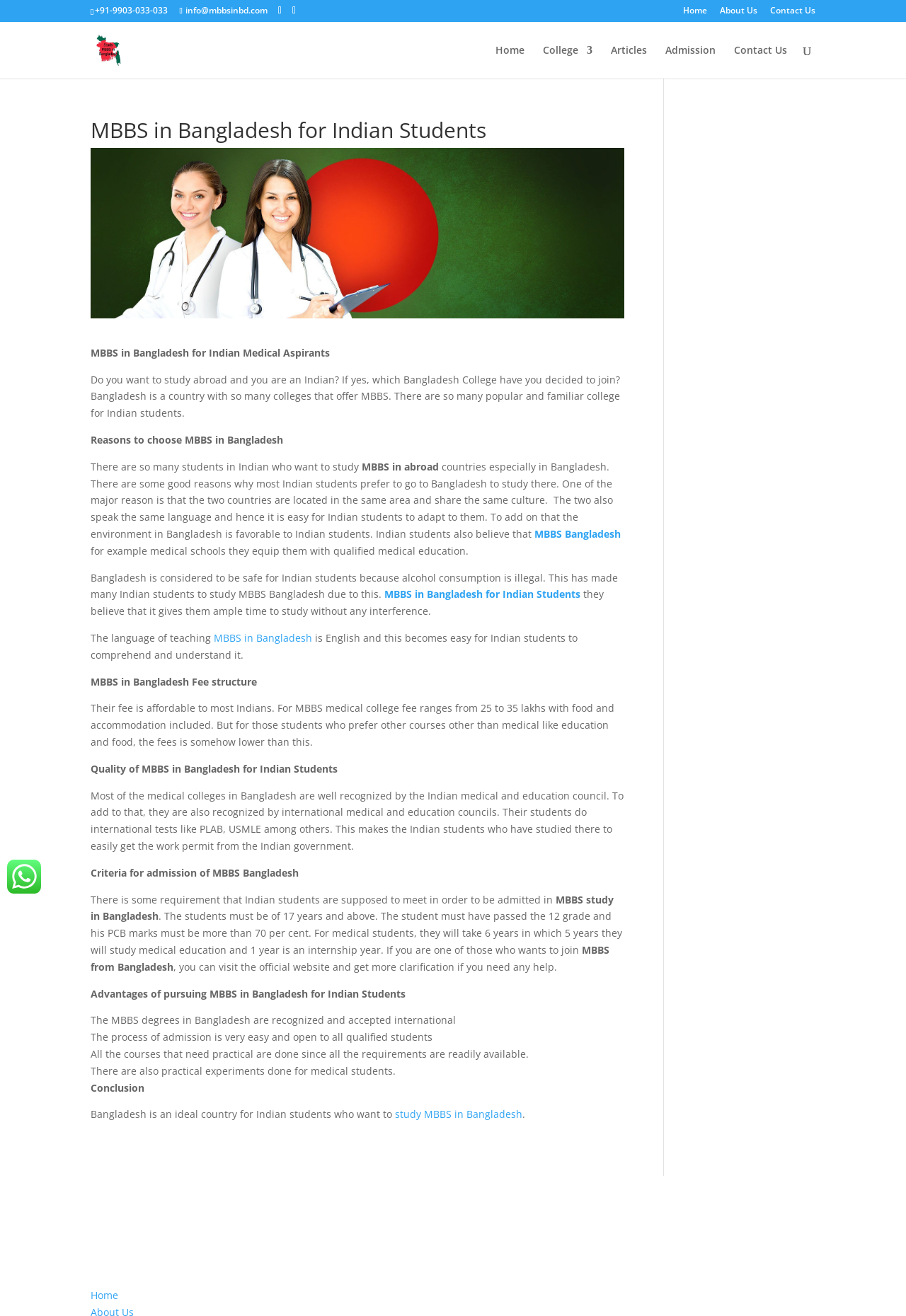Identify the bounding box coordinates of the part that should be clicked to carry out this instruction: "Click on the 'SDN/NFV' heading".

None